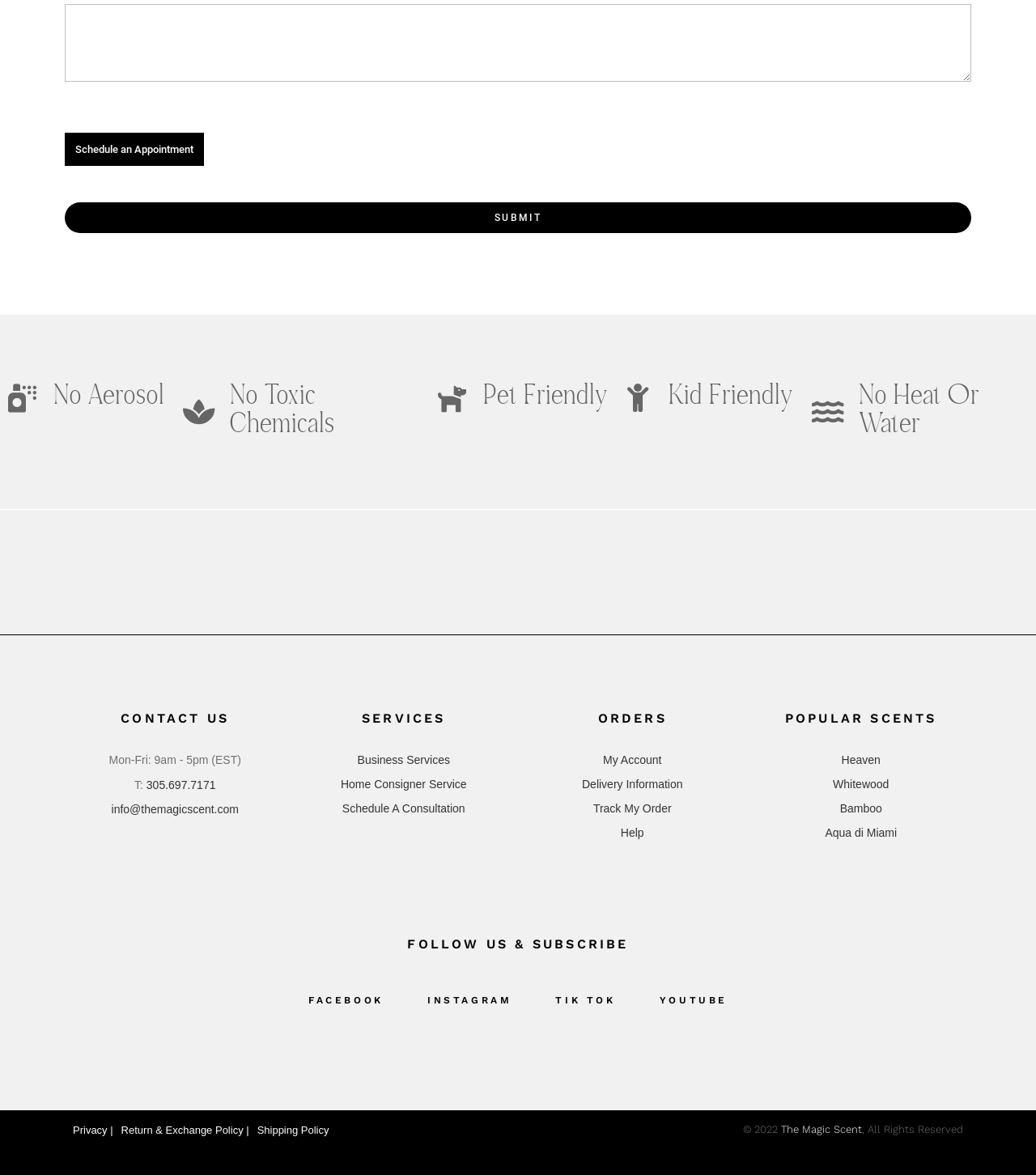Give a short answer using one word or phrase for the question:
What is the company's email address?

info@themagicscent.com